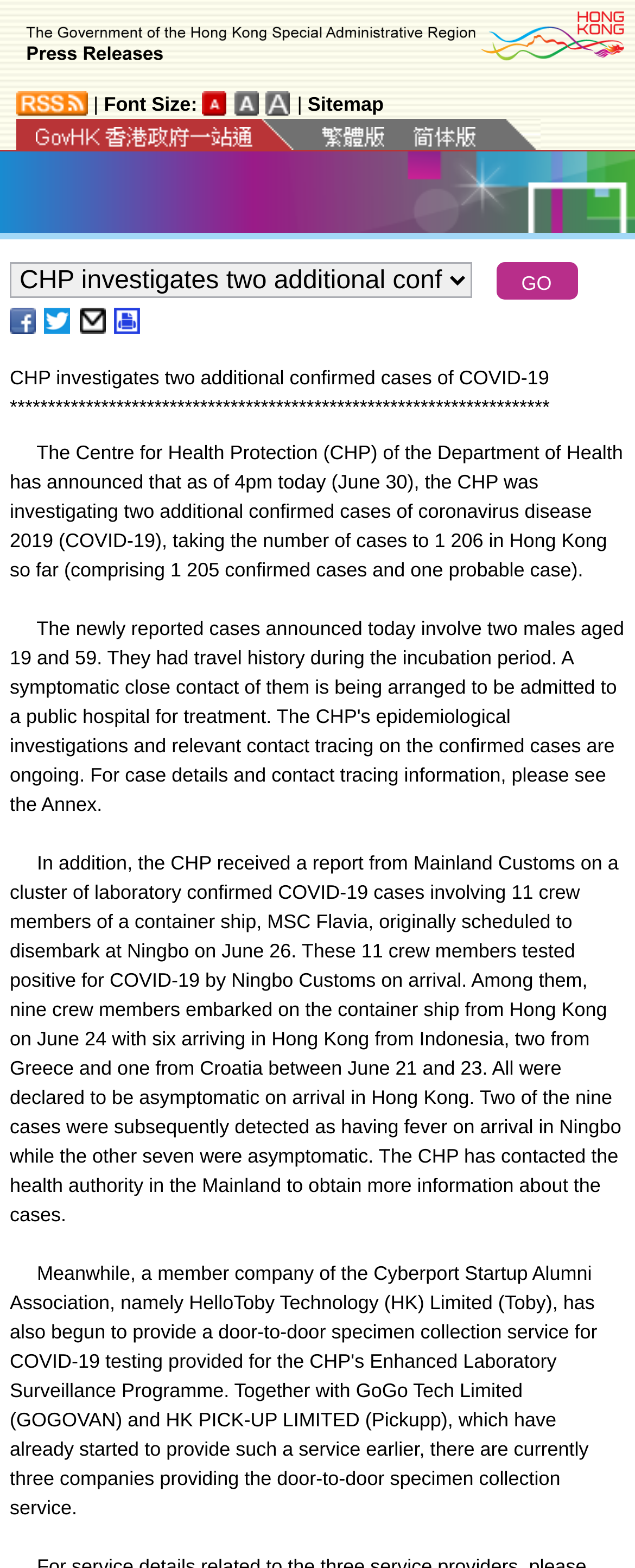Predict the bounding box for the UI component with the following description: "alt="Simplified Chinese" title="Simplified Chinese"".

[0.651, 0.075, 0.851, 0.095]